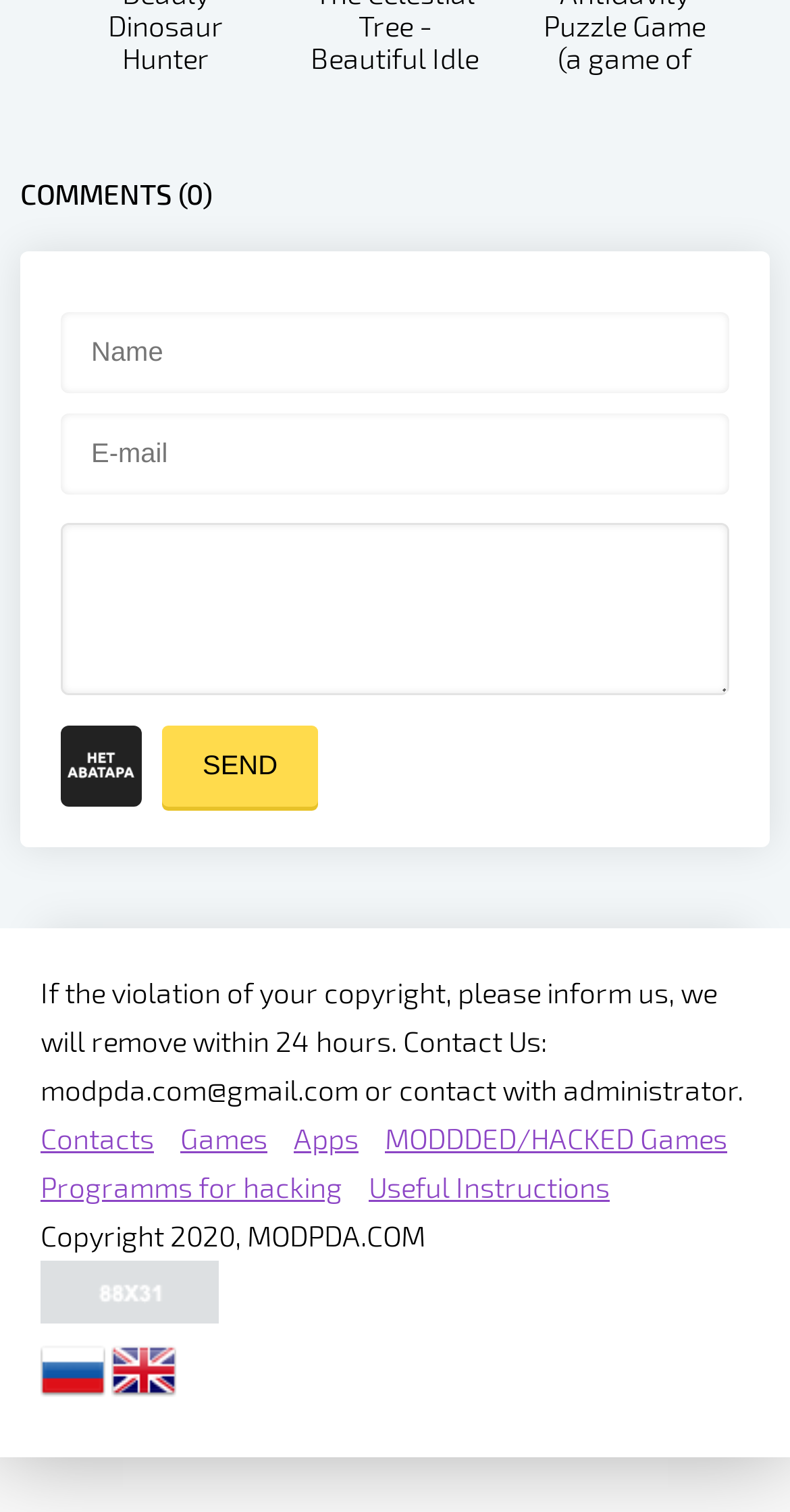From the image, can you give a detailed response to the question below:
What is the copyright year of the webpage?

The copyright information at the bottom of the webpage states 'Copyright 2020, MODPDA.COM', indicating that the webpage was copyrighted in 2020.